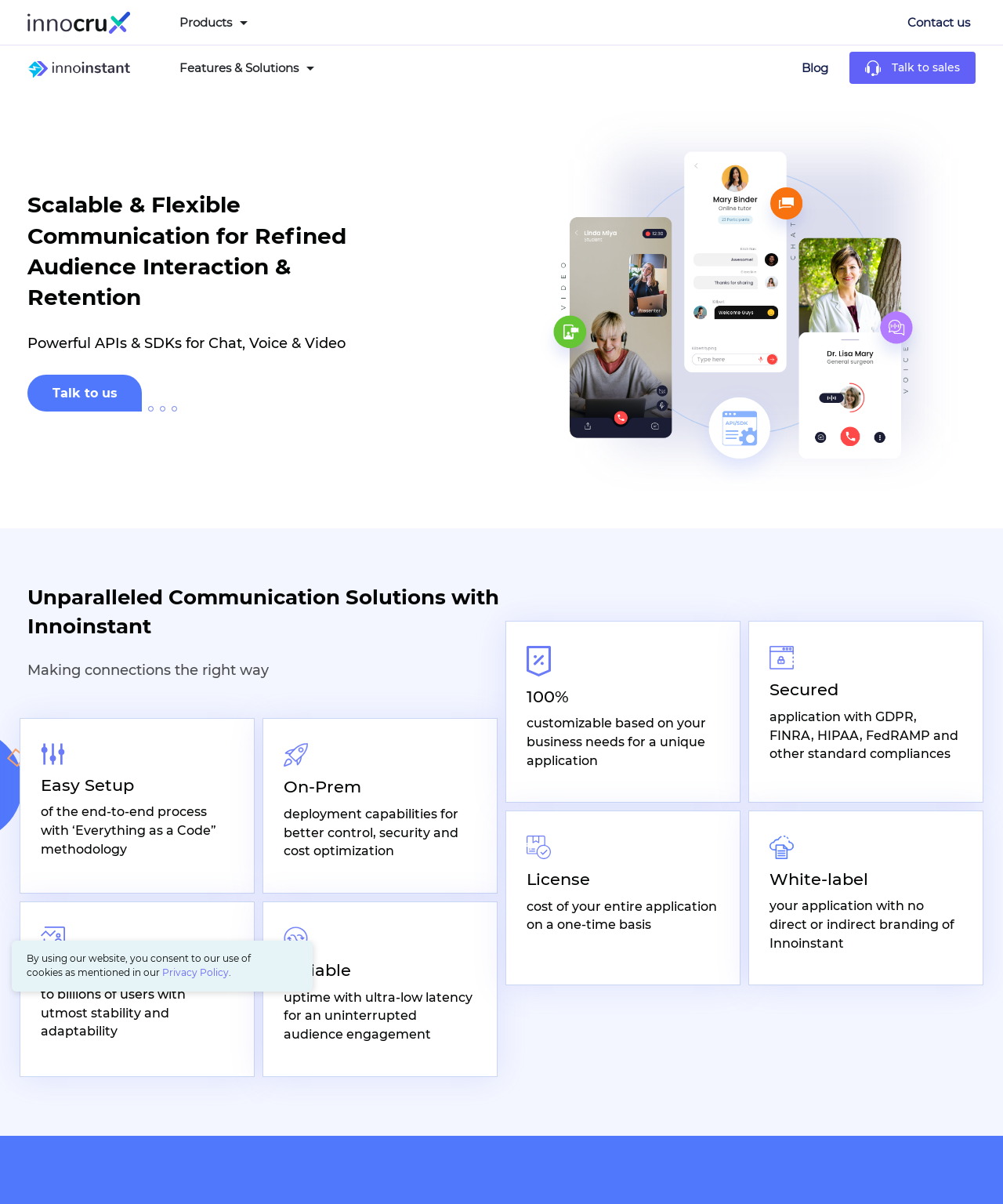Identify the bounding box coordinates for the element that needs to be clicked to fulfill this instruction: "Click the 'Contact us' link". Provide the coordinates in the format of four float numbers between 0 and 1: [left, top, right, bottom].

[0.899, 0.0, 0.973, 0.037]